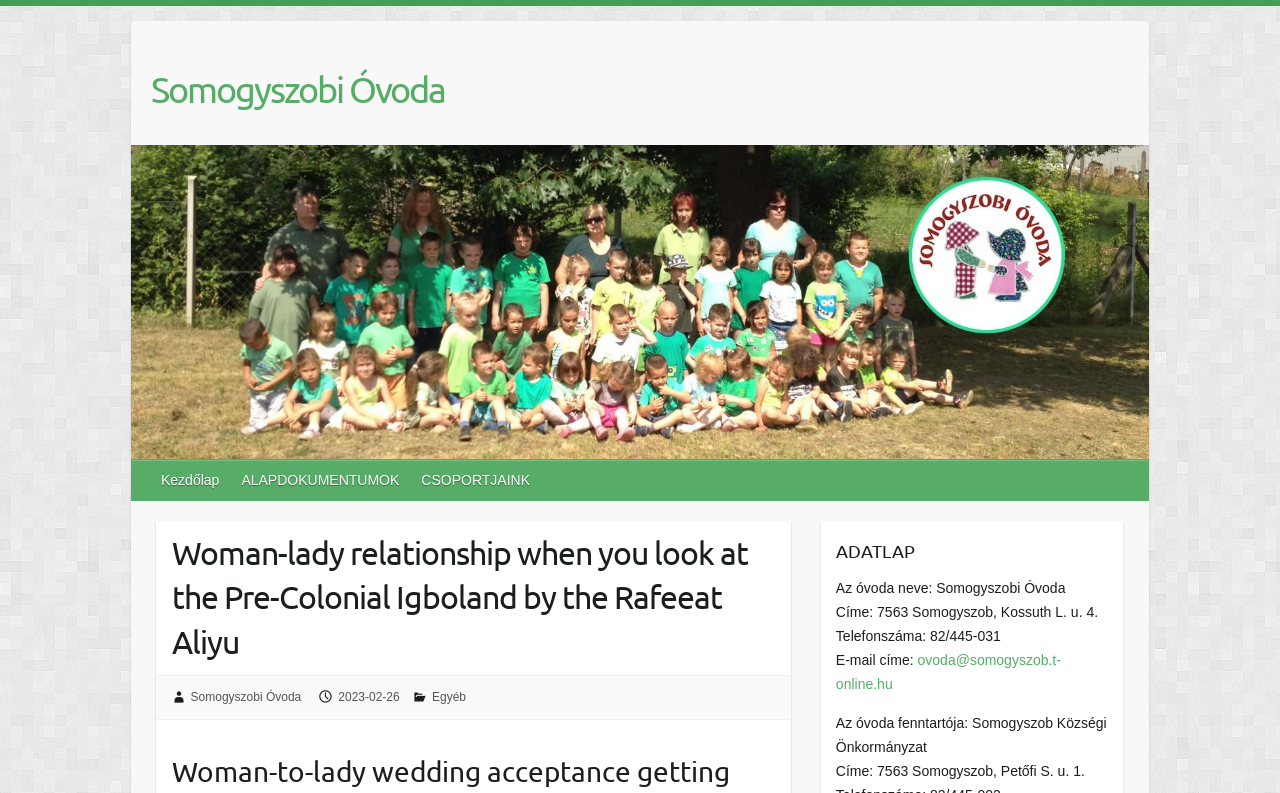Can you pinpoint the bounding box coordinates for the clickable element required for this instruction: "View the document ALAPDOKUMENTUMOK"? The coordinates should be four float numbers between 0 and 1, i.e., [left, top, right, bottom].

[0.181, 0.579, 0.321, 0.63]